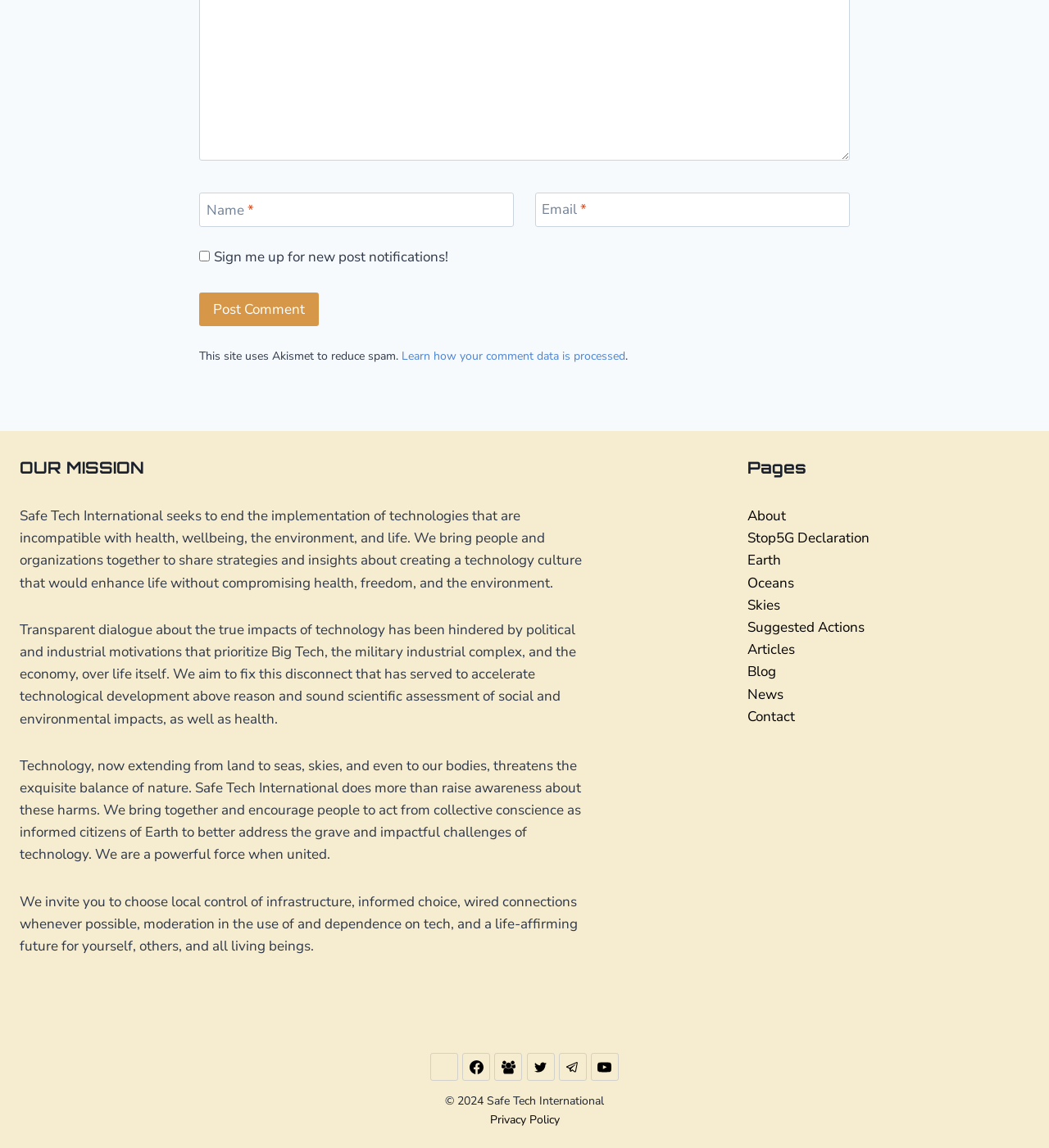How many textboxes are there for comment submission?
Using the image as a reference, give an elaborate response to the question.

There are two textboxes for comment submission, one for 'Name' and one for 'Email', both of which are required fields.